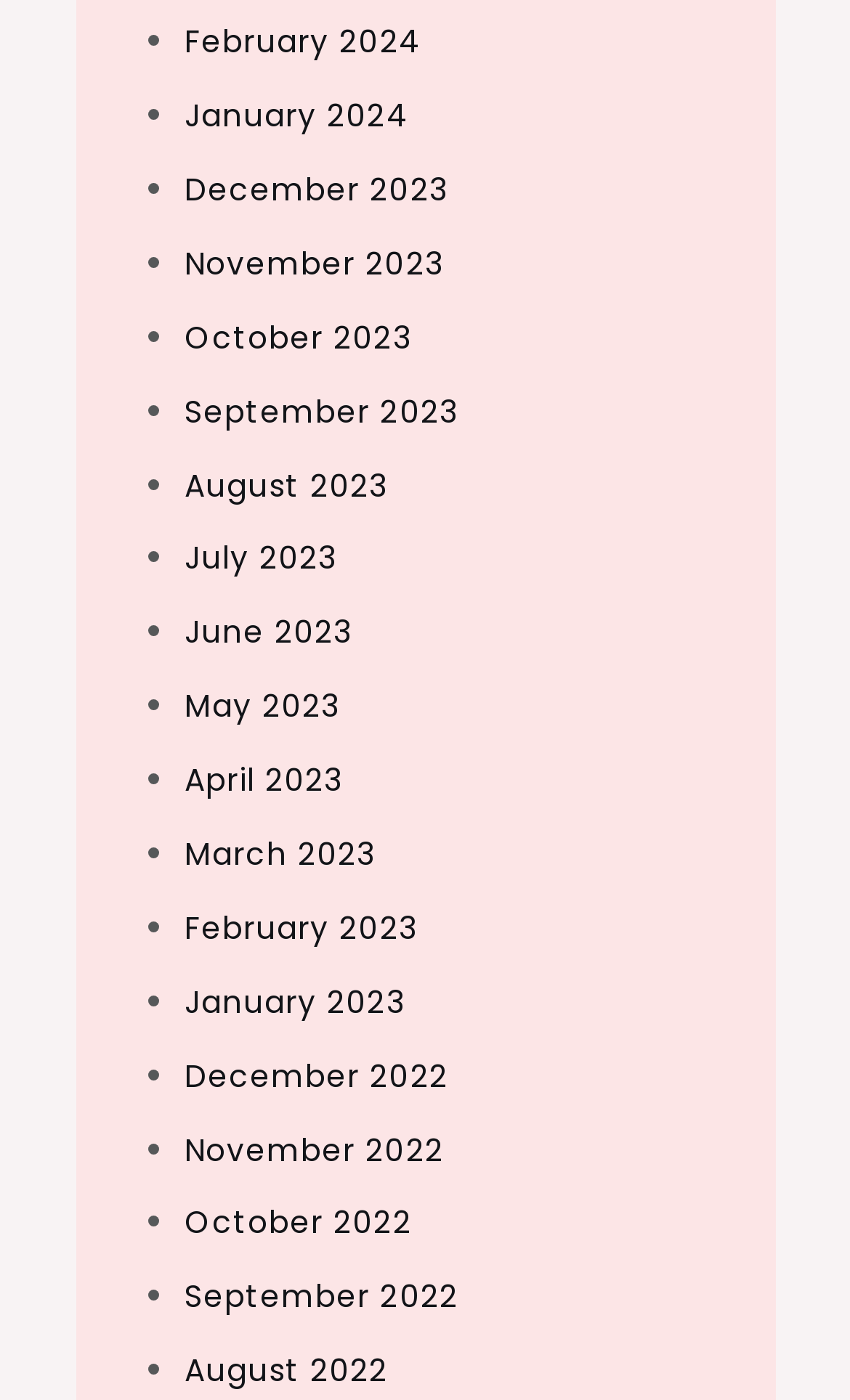Locate and provide the bounding box coordinates for the HTML element that matches this description: "June 2023".

[0.217, 0.436, 0.415, 0.467]